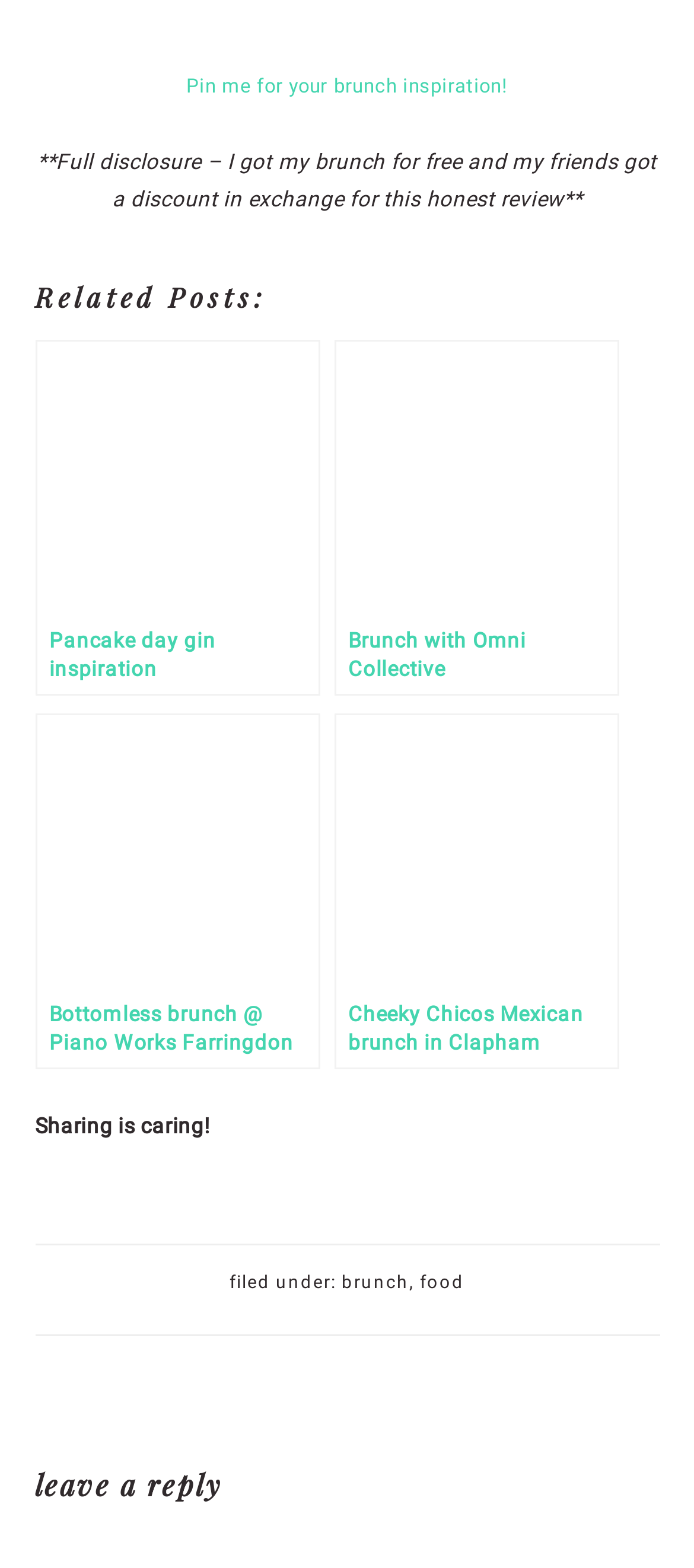Please determine the bounding box coordinates for the UI element described as: "brunch".

[0.492, 0.811, 0.59, 0.824]